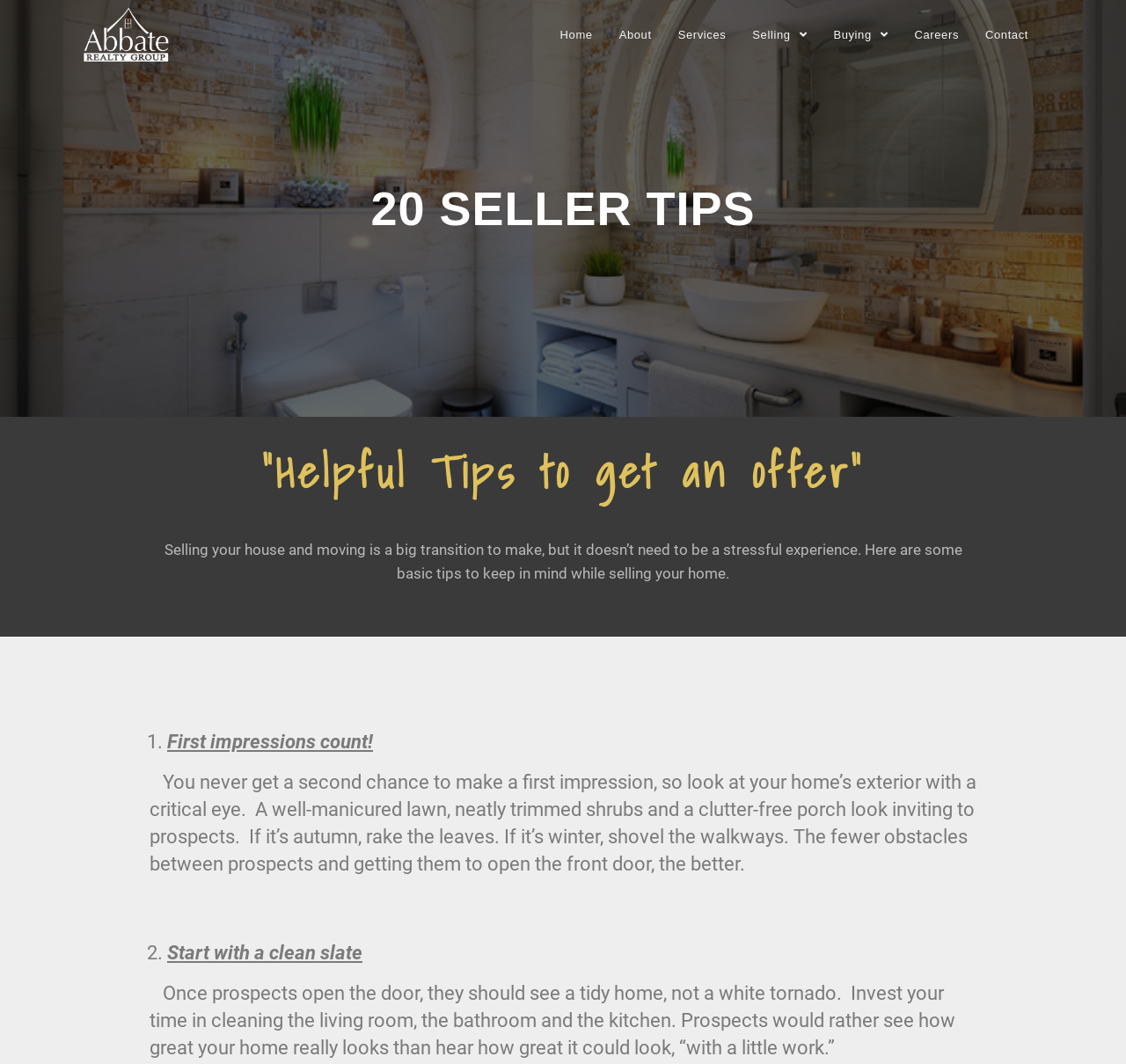Can you determine the bounding box coordinates of the area that needs to be clicked to fulfill the following instruction: "Go to the Home page"?

[0.486, 0.0, 0.538, 0.065]